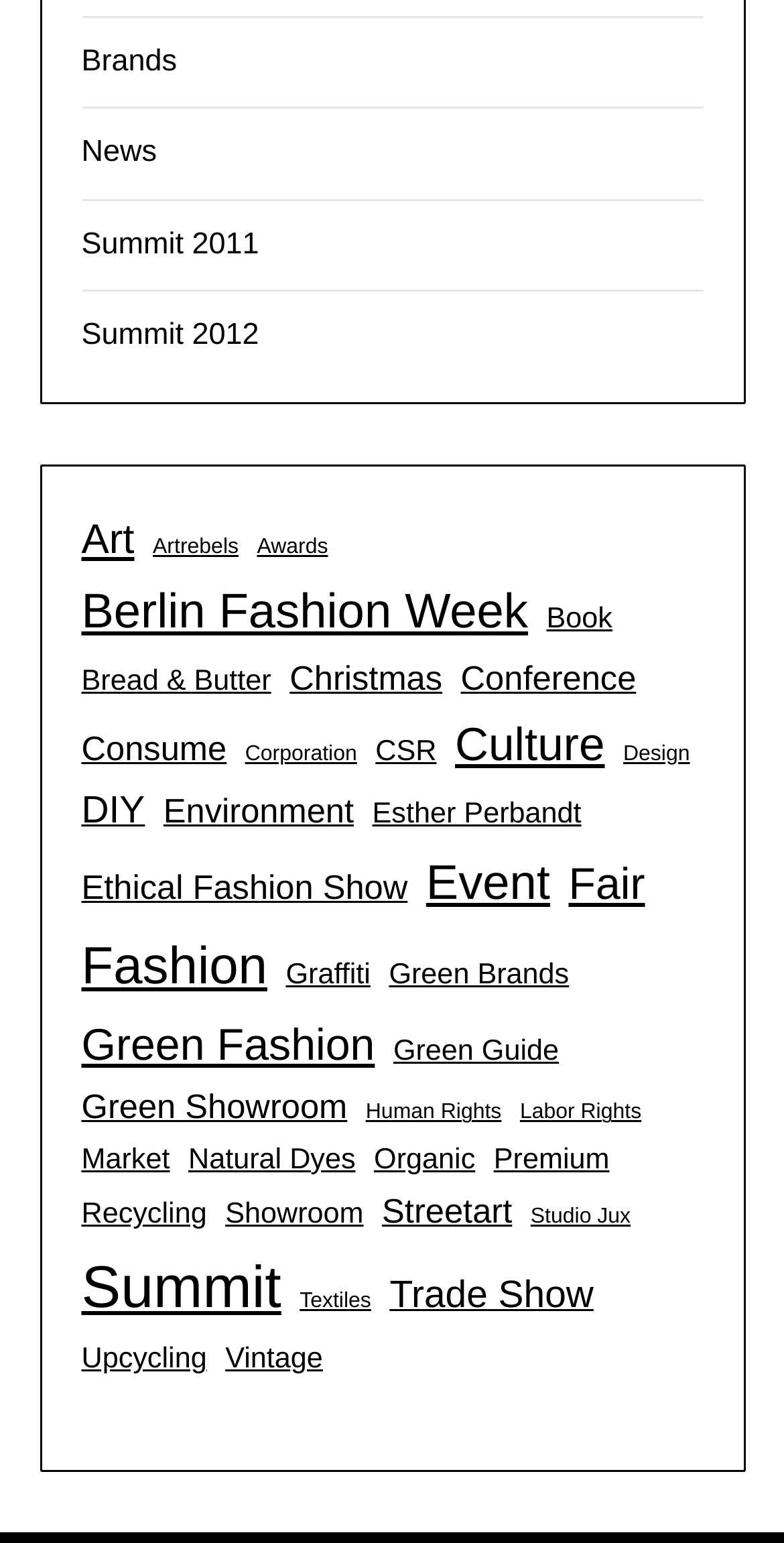Provide the bounding box coordinates of the HTML element this sentence describes: "Berlin Fashion Week". The bounding box coordinates consist of four float numbers between 0 and 1, i.e., [left, top, right, bottom].

[0.104, 0.371, 0.673, 0.423]